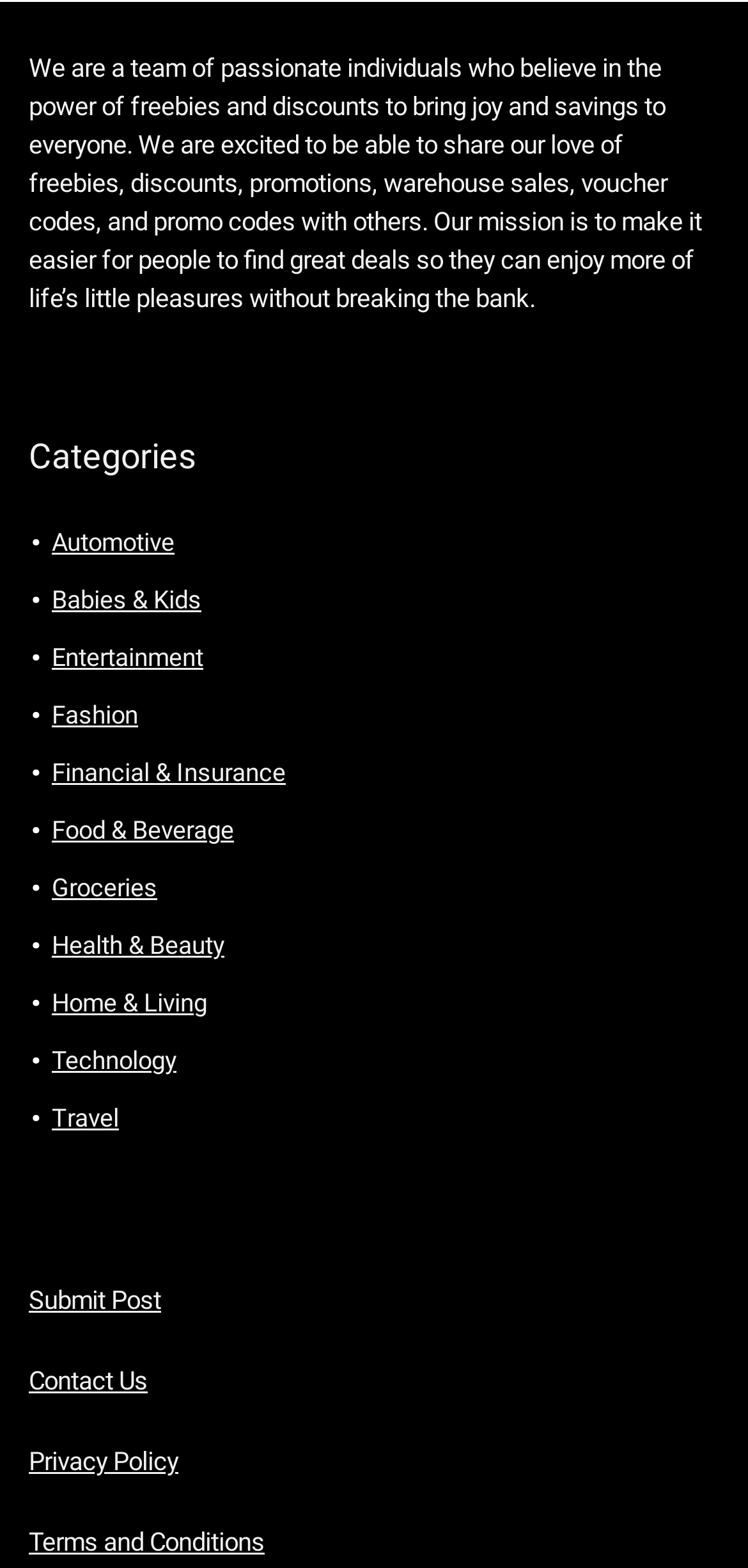Locate the bounding box of the UI element defined by this description: "(510) 256-1092". The coordinates should be given as four float numbers between 0 and 1, formatted as [left, top, right, bottom].

None